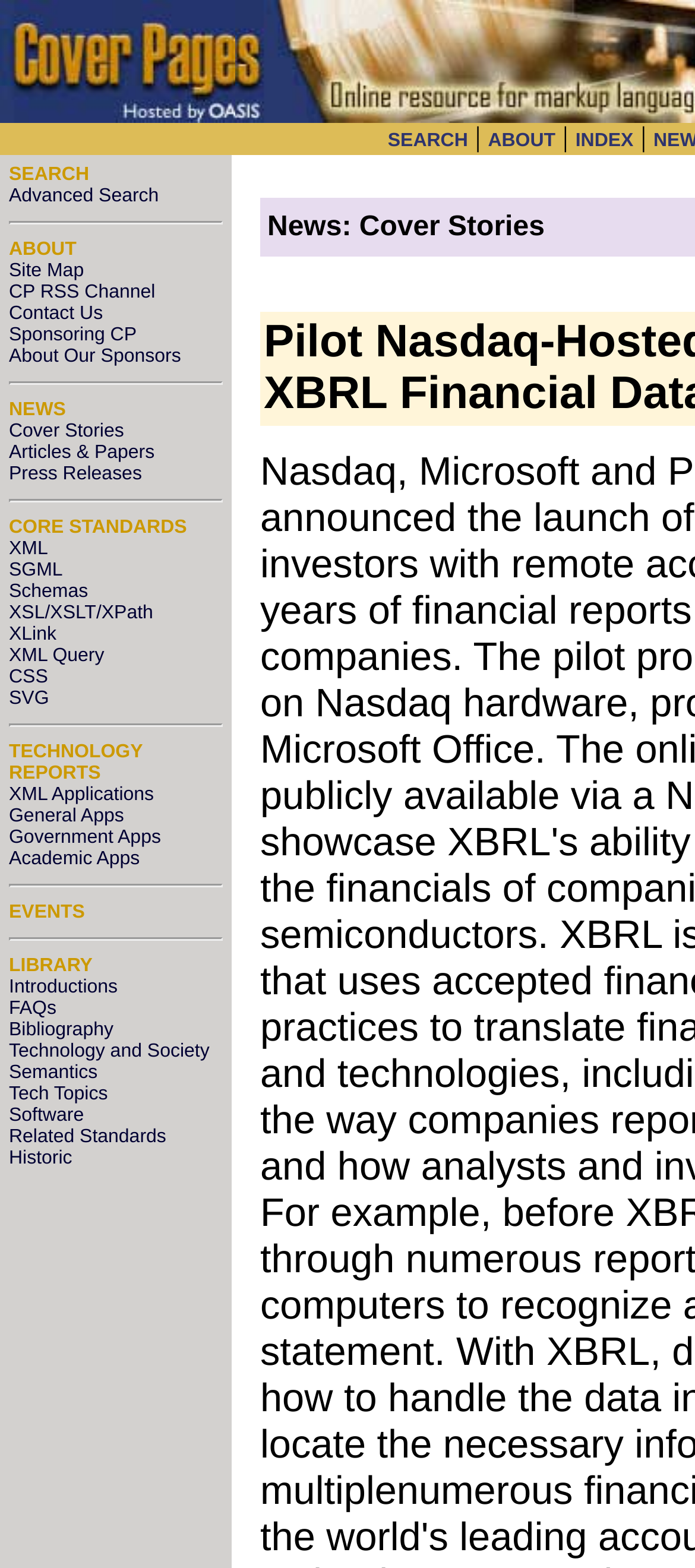Please mark the bounding box coordinates of the area that should be clicked to carry out the instruction: "Check 'NEWS'".

[0.013, 0.255, 0.095, 0.268]